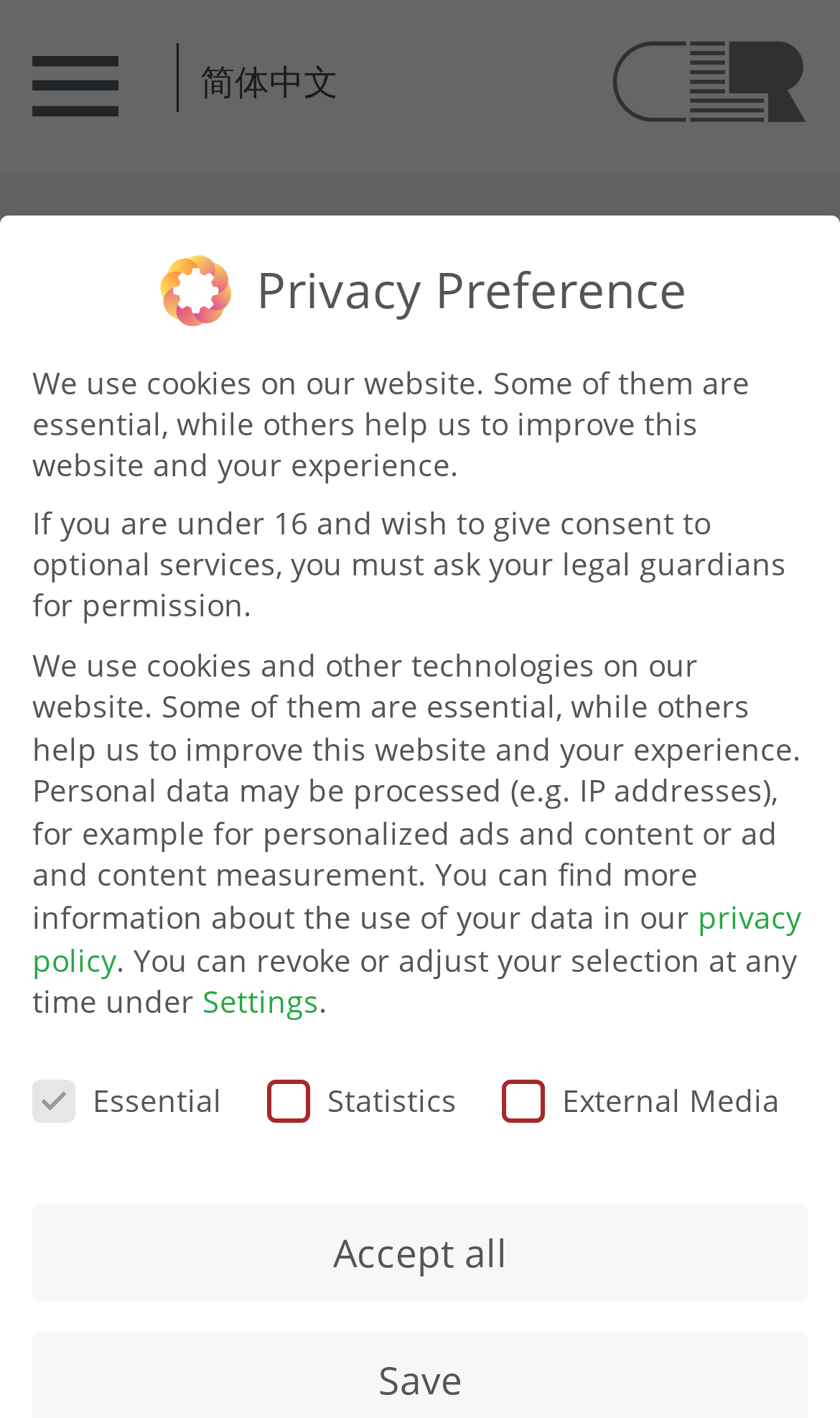Based on the provided description, "parent_node: External Media name="cookieGroup[]" value="external-media"", find the bounding box of the corresponding UI element in the screenshot.

[0.928, 0.762, 0.961, 0.781]